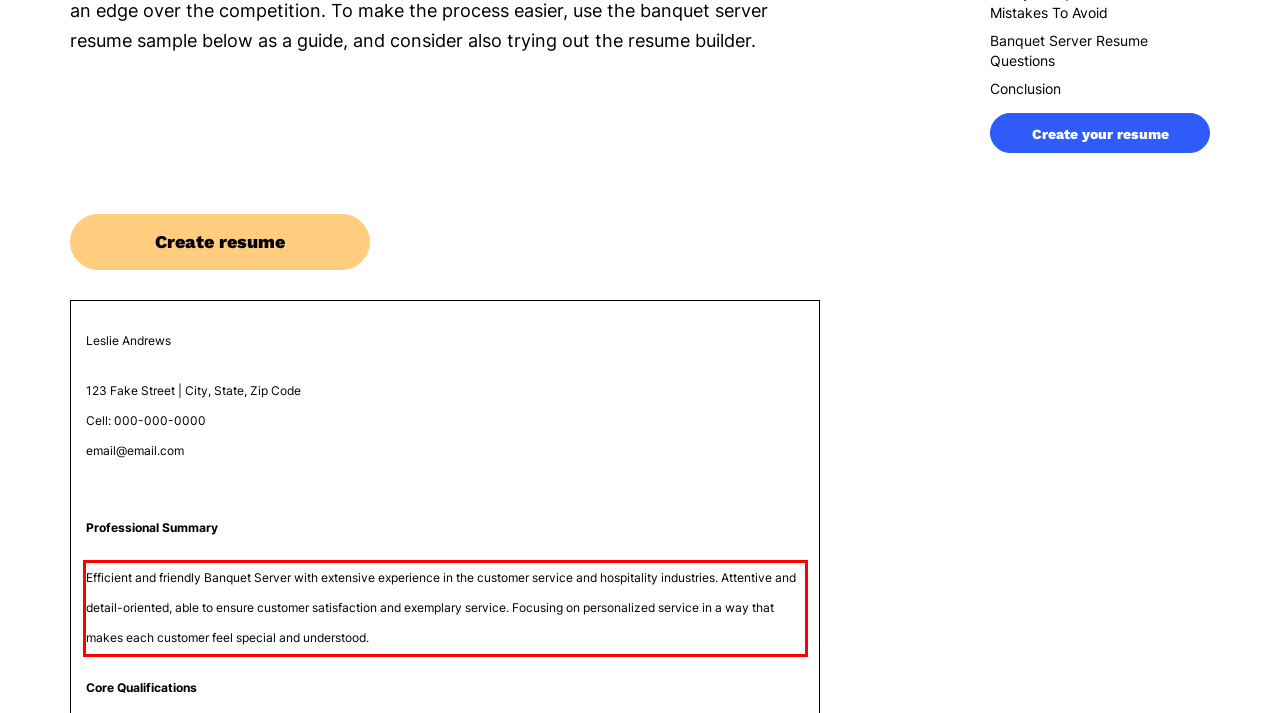Using the provided webpage screenshot, identify and read the text within the red rectangle bounding box.

Efficient and friendly Banquet Server with extensive experience in the customer service and hospitality industries. Attentive and detail-oriented, able to ensure customer satisfaction and exemplary service. Focusing on personalized service in a way that makes each customer feel special and understood.